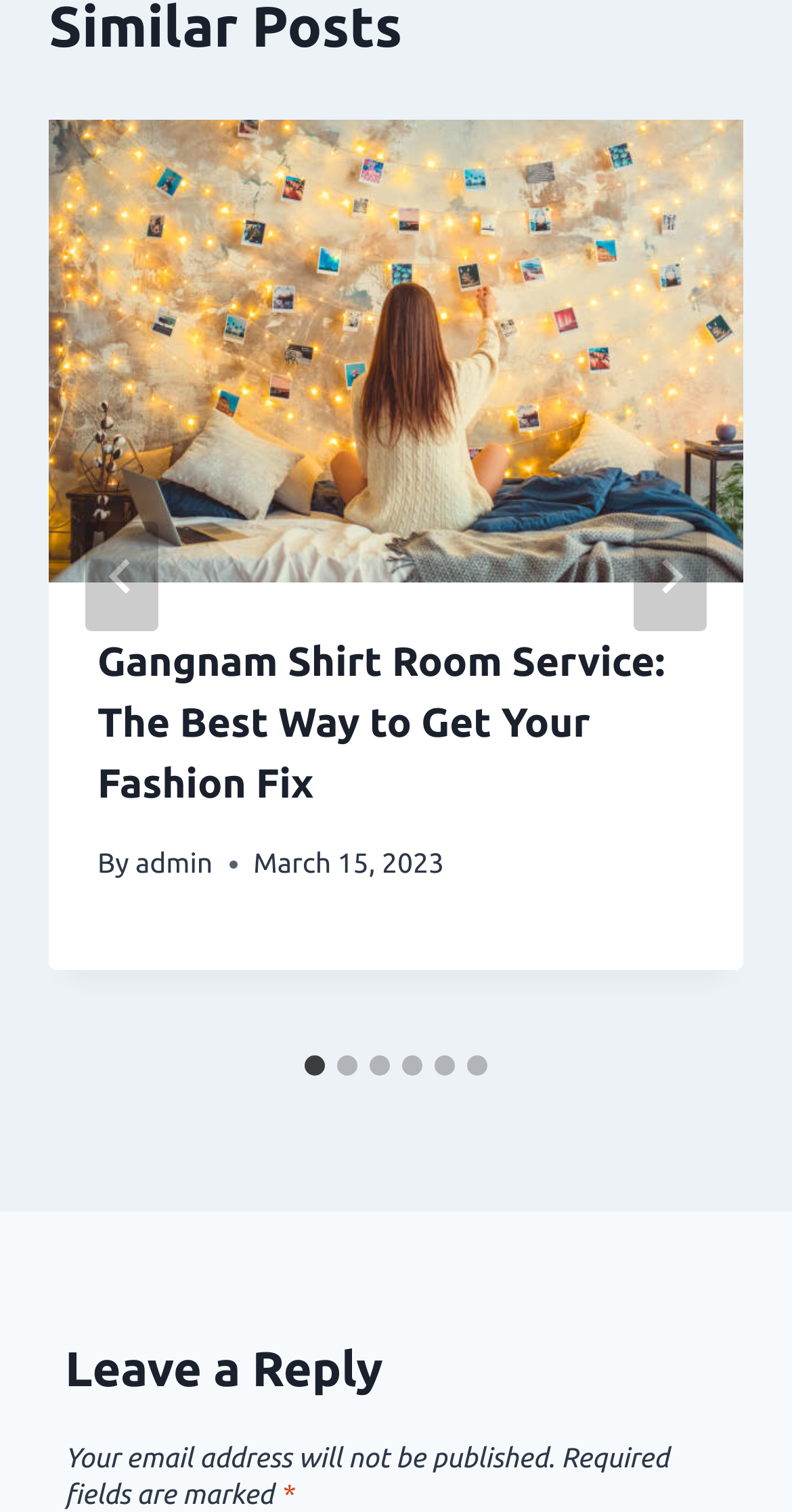What is the date of the article?
Using the image as a reference, give a one-word or short phrase answer.

March 15, 2023